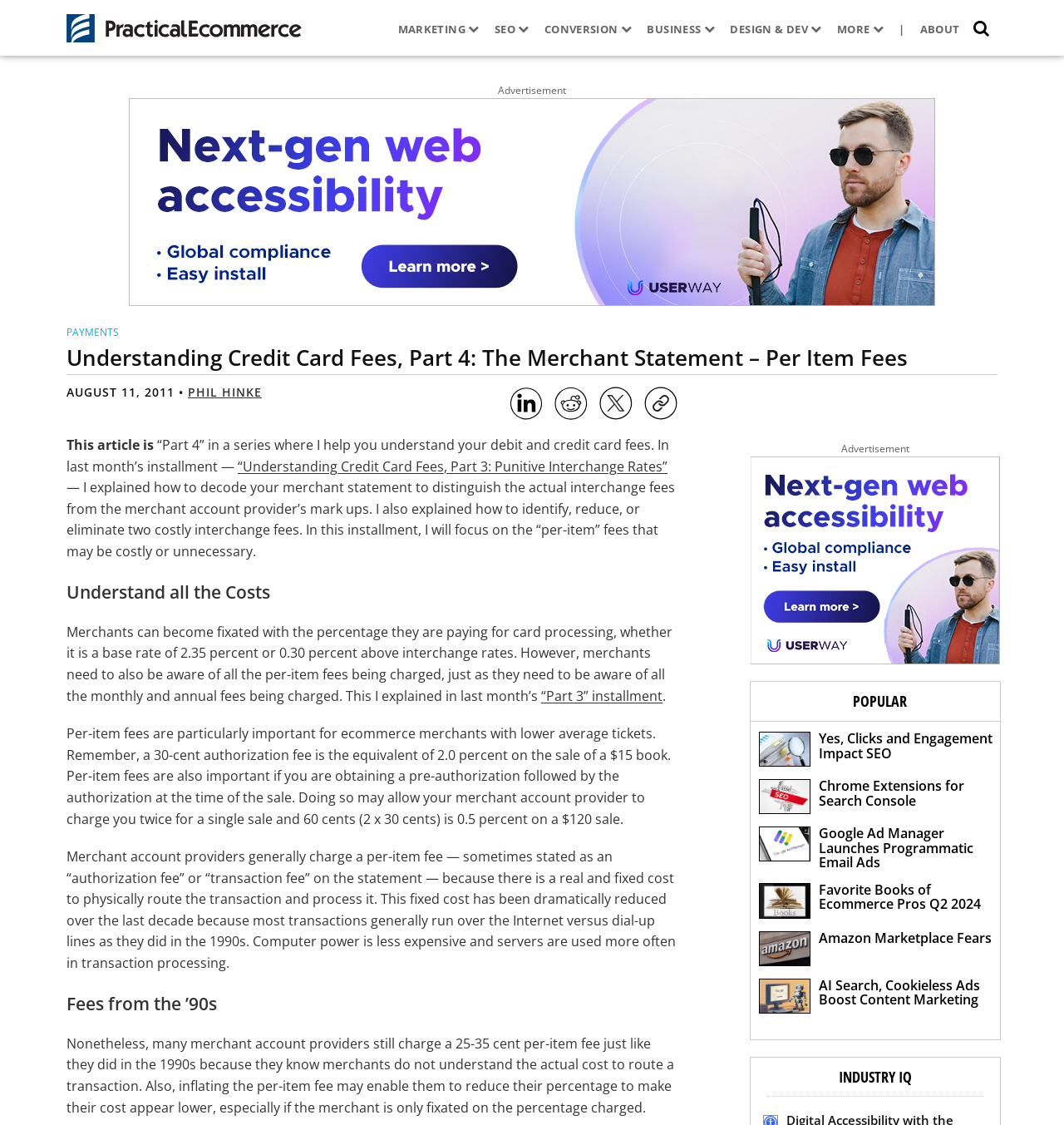Locate the bounding box coordinates of the region to be clicked to comply with the following instruction: "Click the 'About us' link". The coordinates must be four float numbers between 0 and 1, in the form [left, top, right, bottom].

None